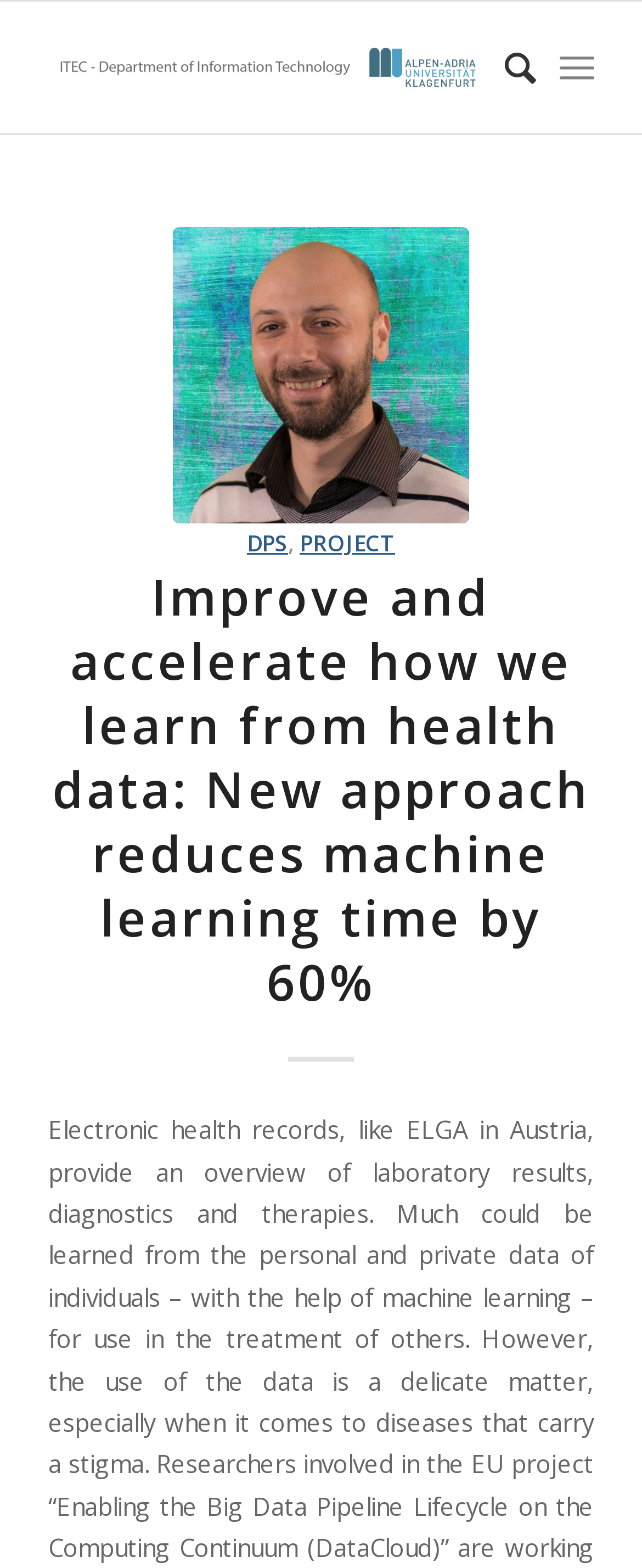Generate the title text from the webpage.

Improve and accelerate how we learn from health data: New approach reduces machine learning time by 60%